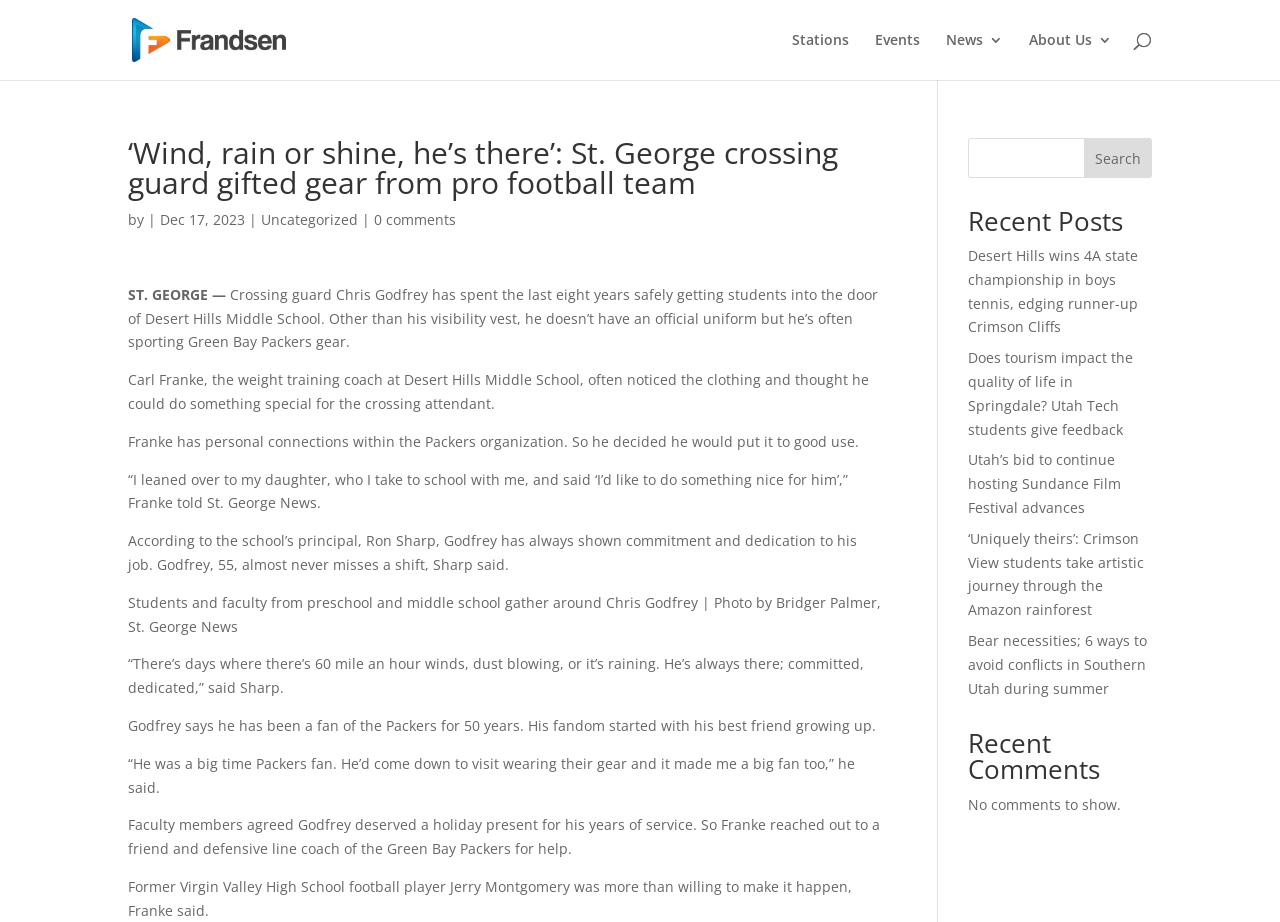Identify the bounding box coordinates for the region to click in order to carry out this instruction: "Search for something". Provide the coordinates using four float numbers between 0 and 1, formatted as [left, top, right, bottom].

[0.1, 0.0, 0.9, 0.001]